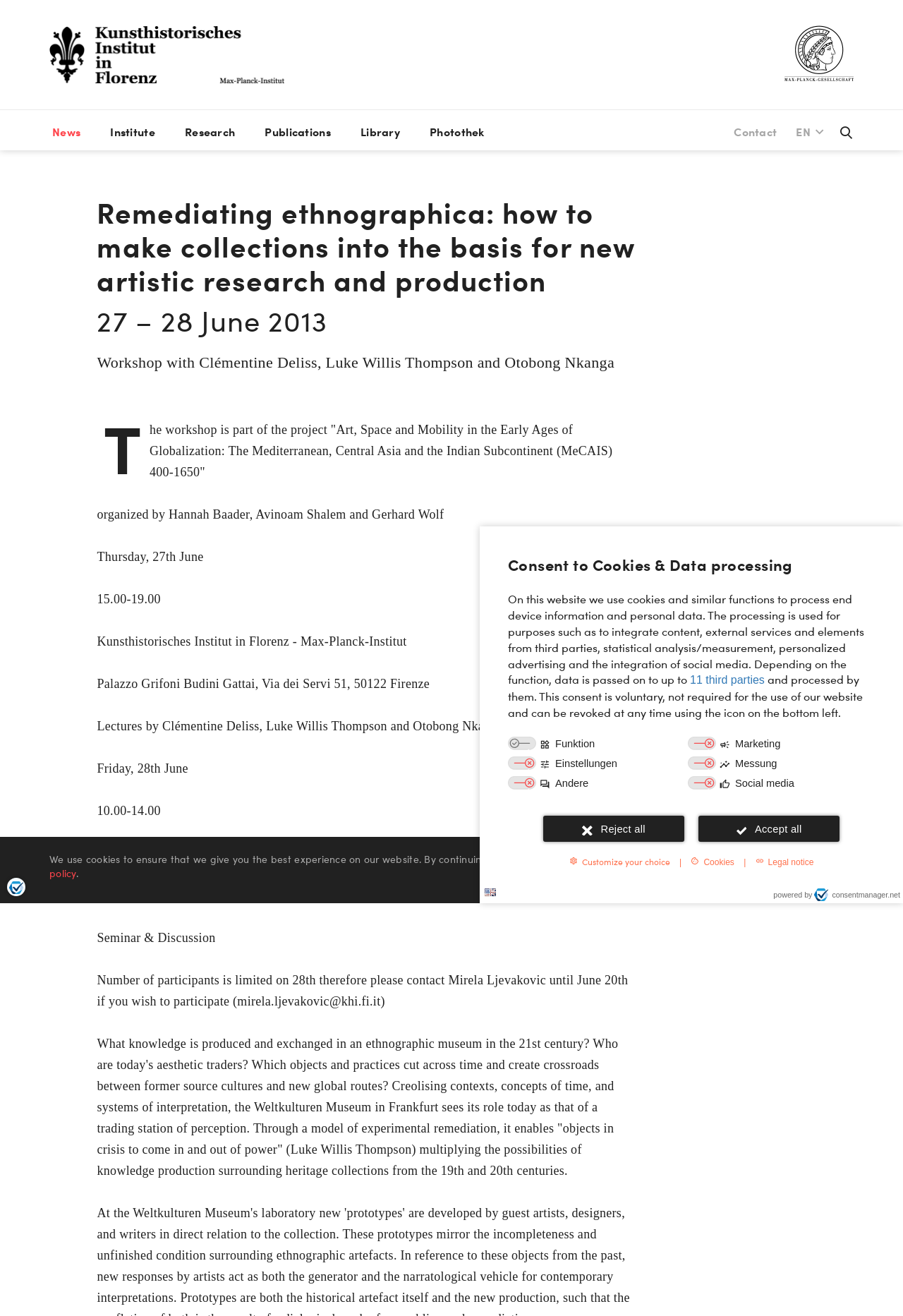Please give a concise answer to this question using a single word or phrase: 
What is the location of the workshop on Thursday?

Kunsthistorisches Institut in Florenz